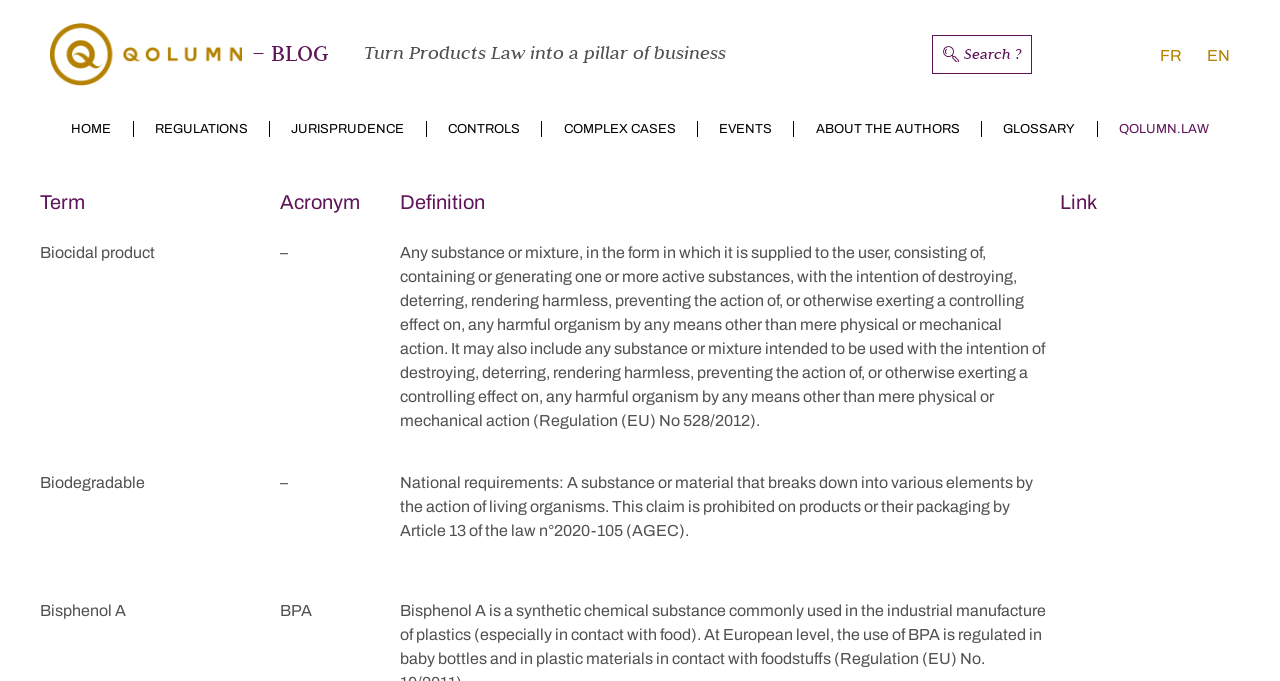What is the acronym for Bisphenol A?
Answer the question with a single word or phrase derived from the image.

BPA